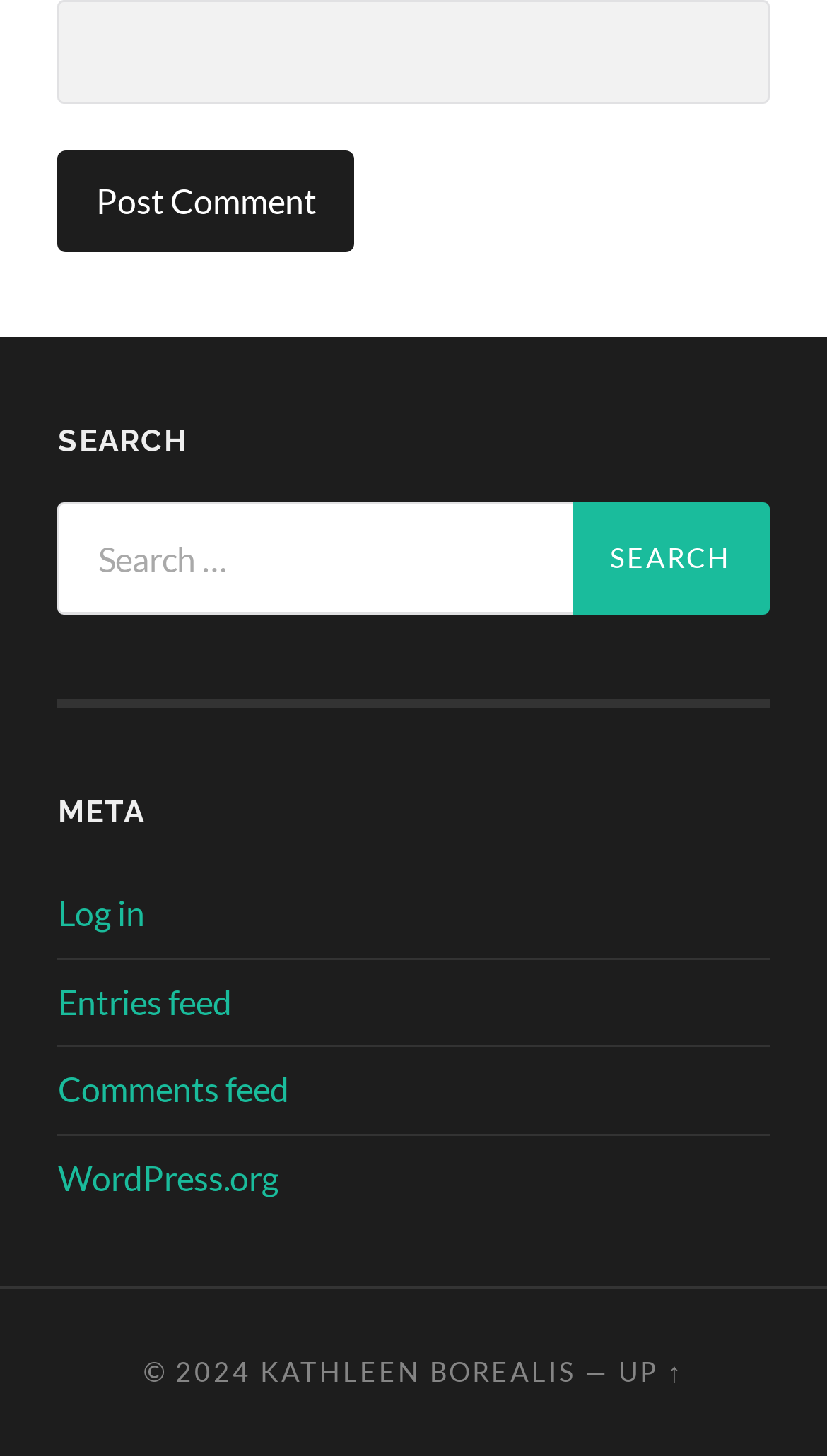What is the purpose of the button at the top?
Please elaborate on the answer to the question with detailed information.

The button at the top with the text 'Post Comment' suggests that the webpage allows users to post comments, likely in response to a blog post or article.